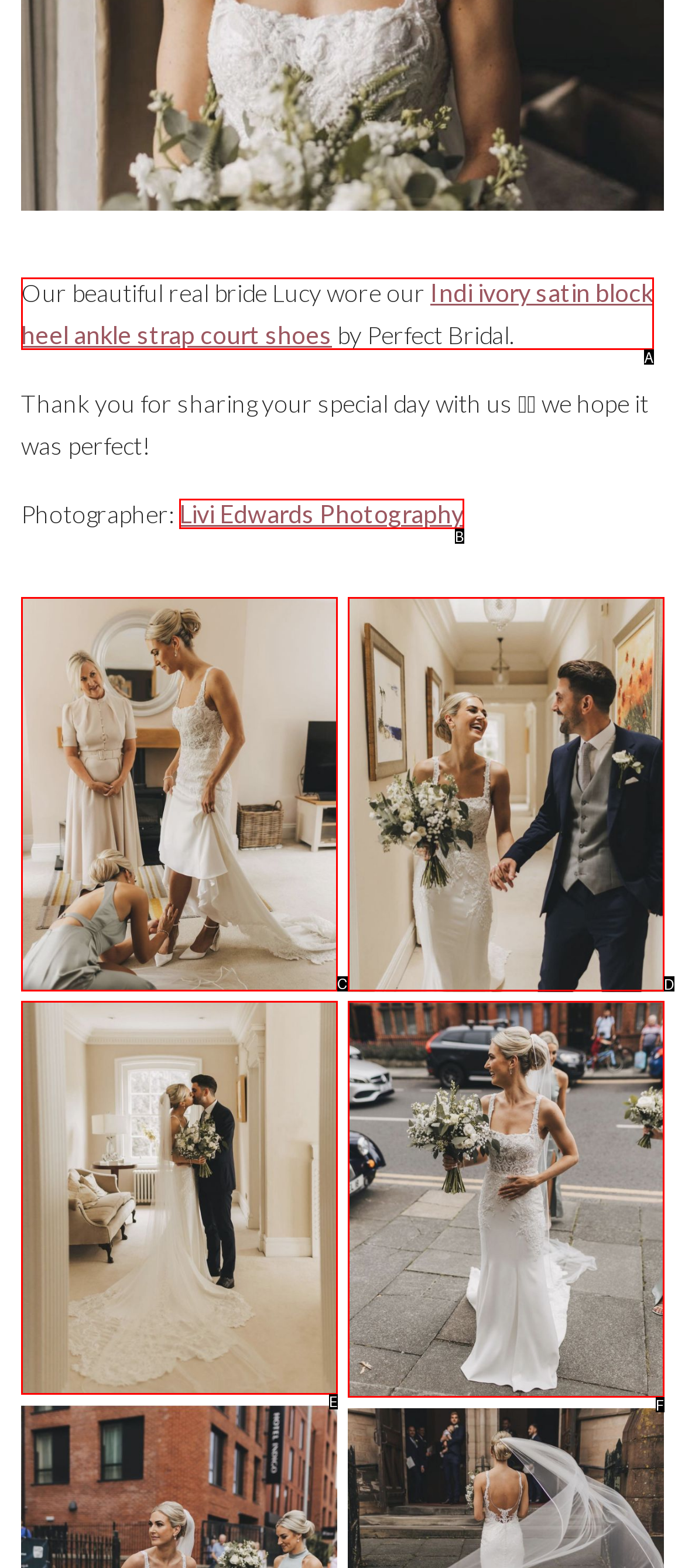Look at the description: Livi Edwards Photography
Determine the letter of the matching UI element from the given choices.

B